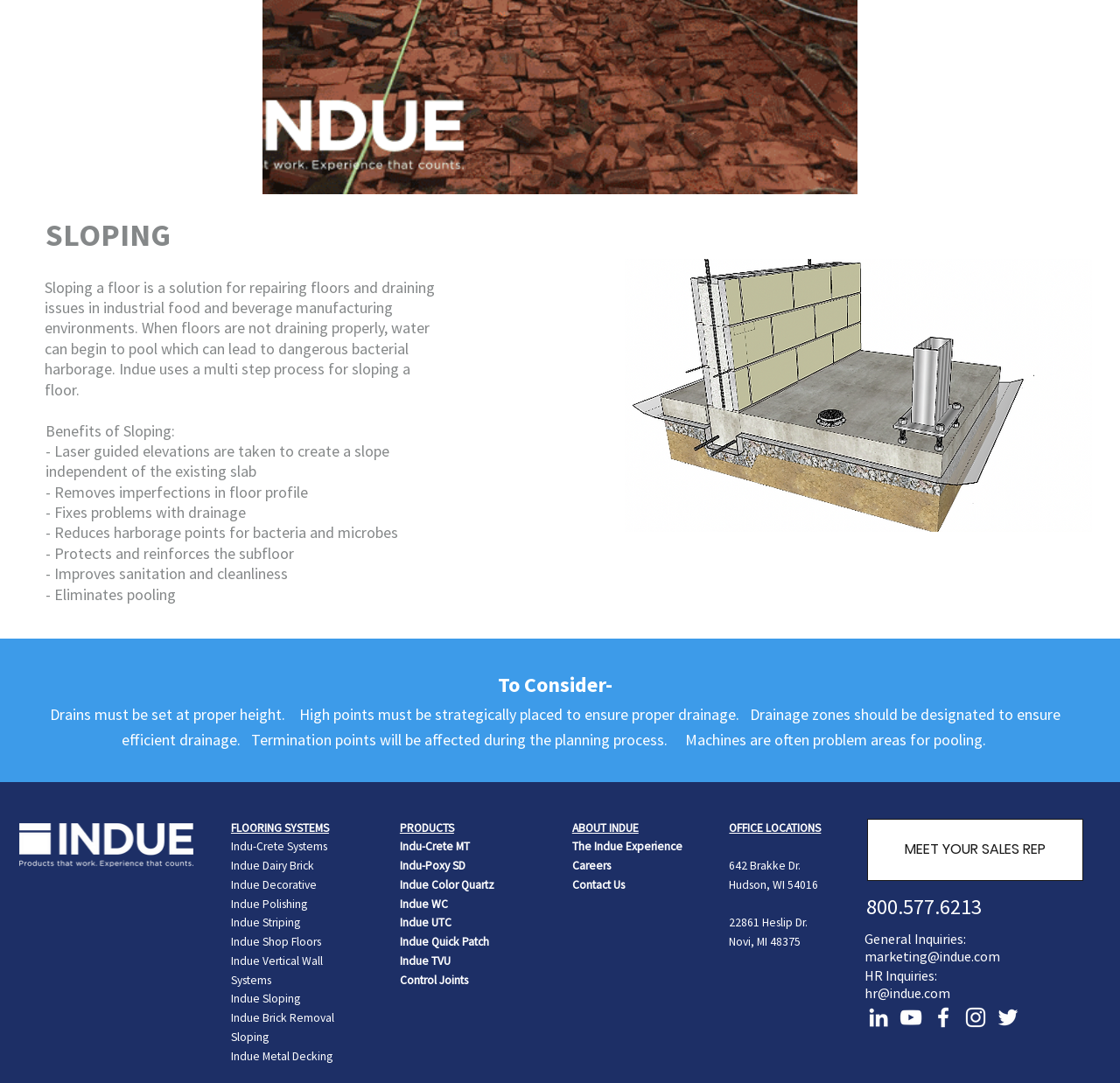Identify and provide the bounding box for the element described by: "Indue Decorative".

[0.206, 0.81, 0.285, 0.824]